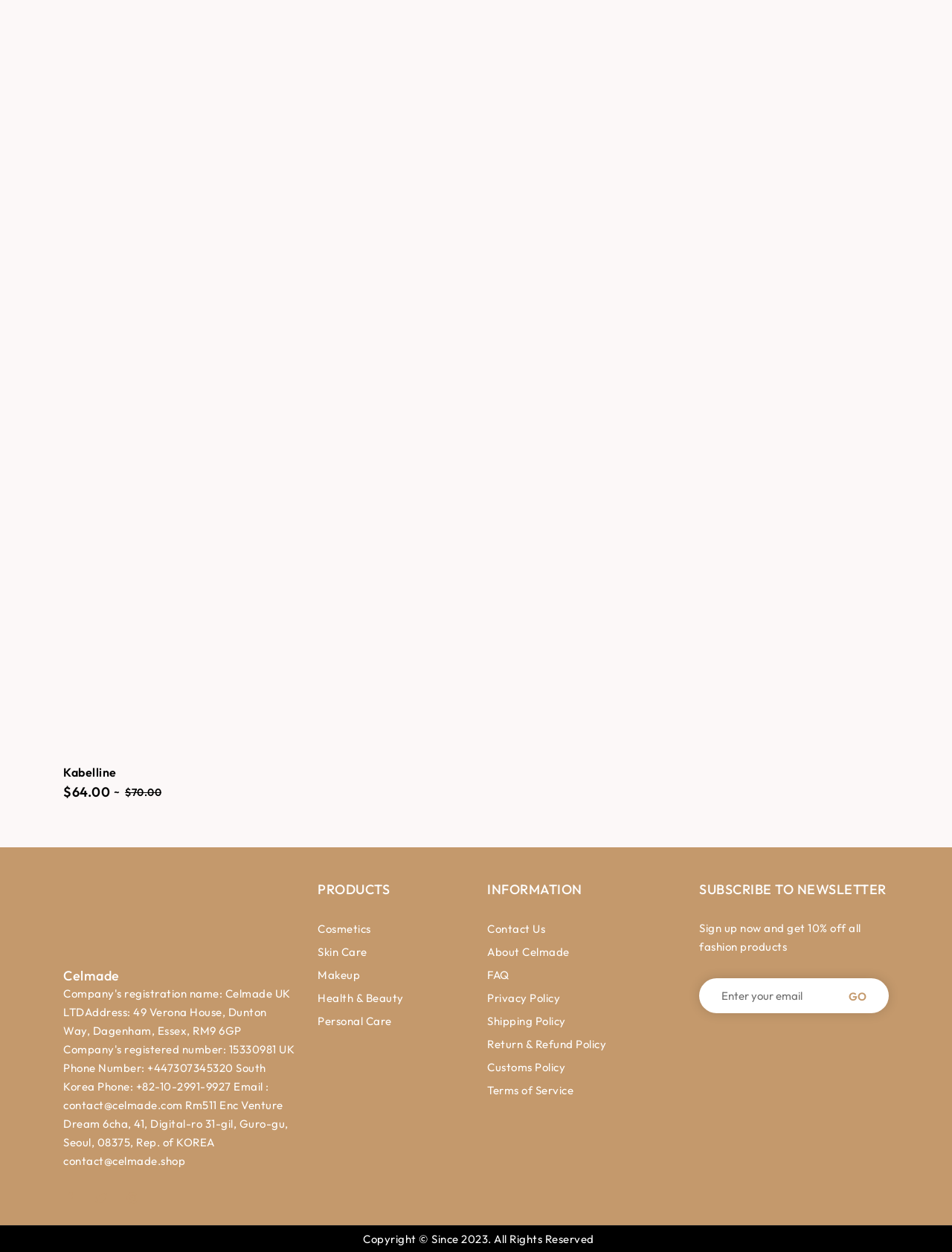Using the given element description, provide the bounding box coordinates (top-left x, top-left y, bottom-right x, bottom-right y) for the corresponding UI element in the screenshot: Cosmetics

[0.334, 0.736, 0.389, 0.748]